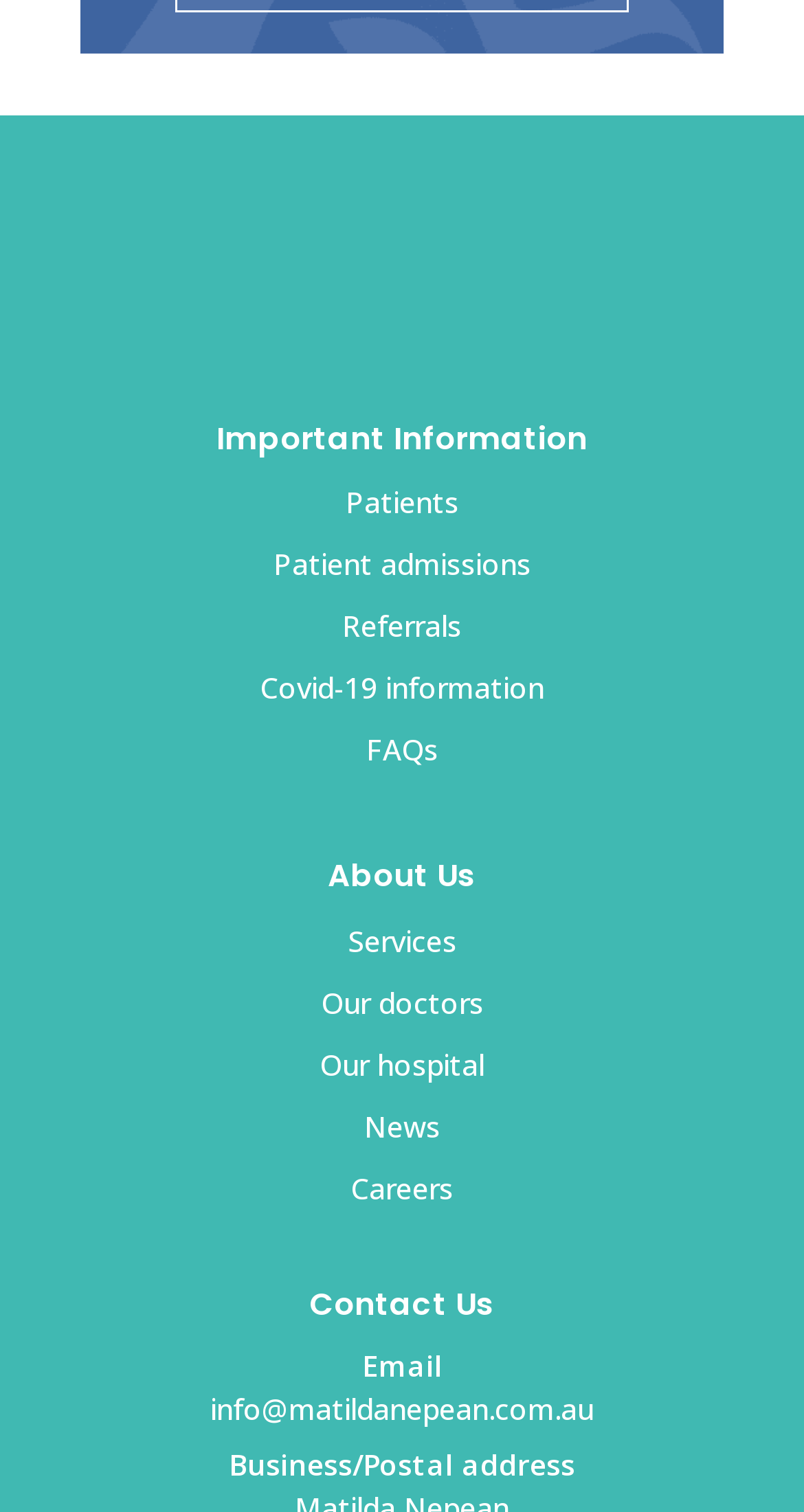Using the format (top-left x, top-left y, bottom-right x, bottom-right y), and given the element description, identify the bounding box coordinates within the screenshot: Patient admissions

[0.05, 0.365, 0.95, 0.394]